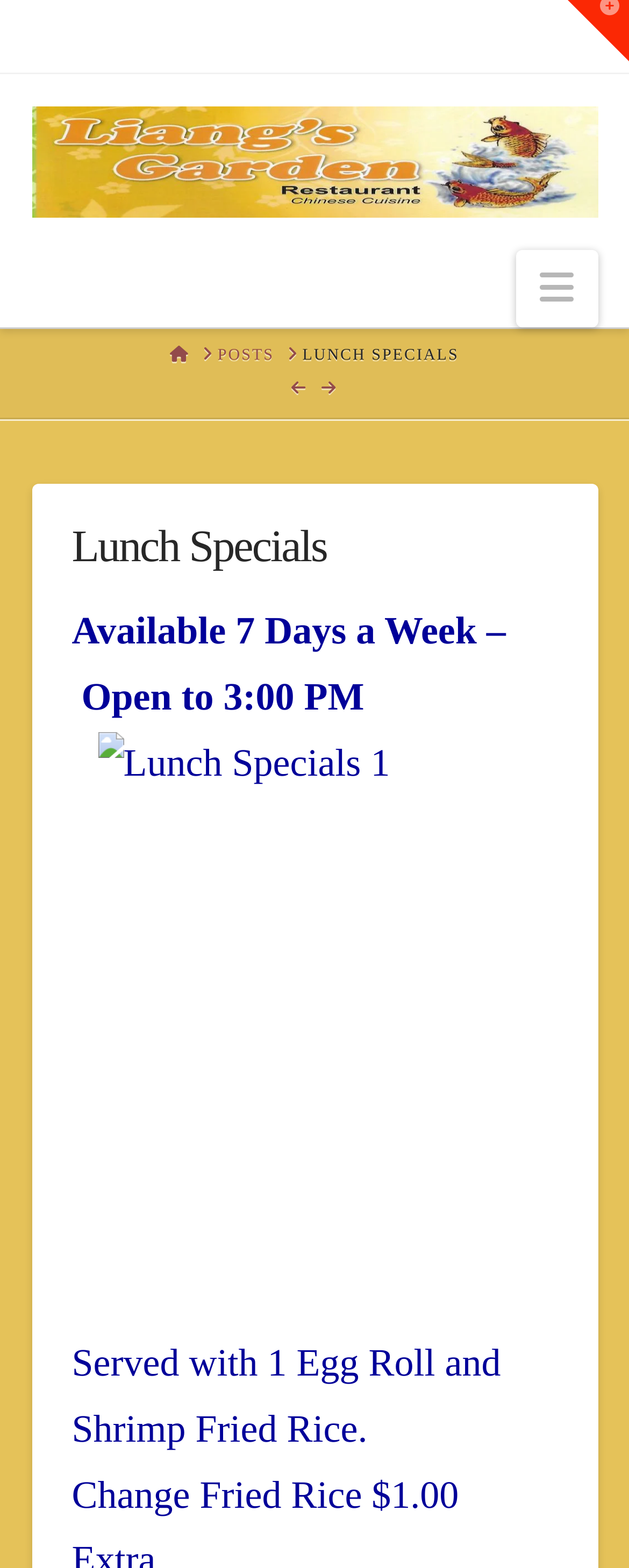Provide a one-word or short-phrase answer to the question:
What is the name of the Chinese restaurant?

Liang's Garden